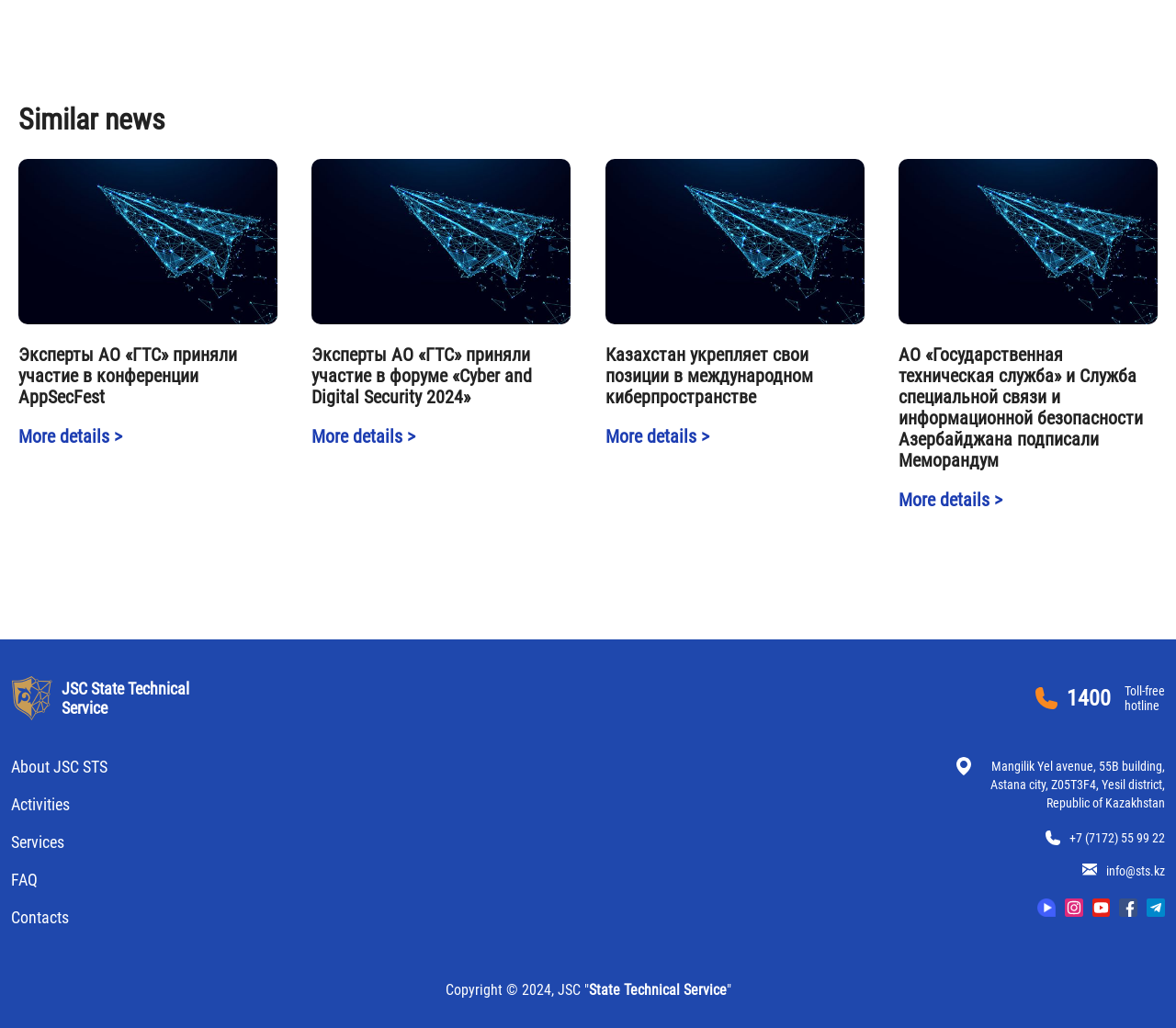What is the title of the first article?
Please provide a single word or phrase as your answer based on the screenshot.

Эксперты АО «ГТС» приняли участие в конференции AppSecFest